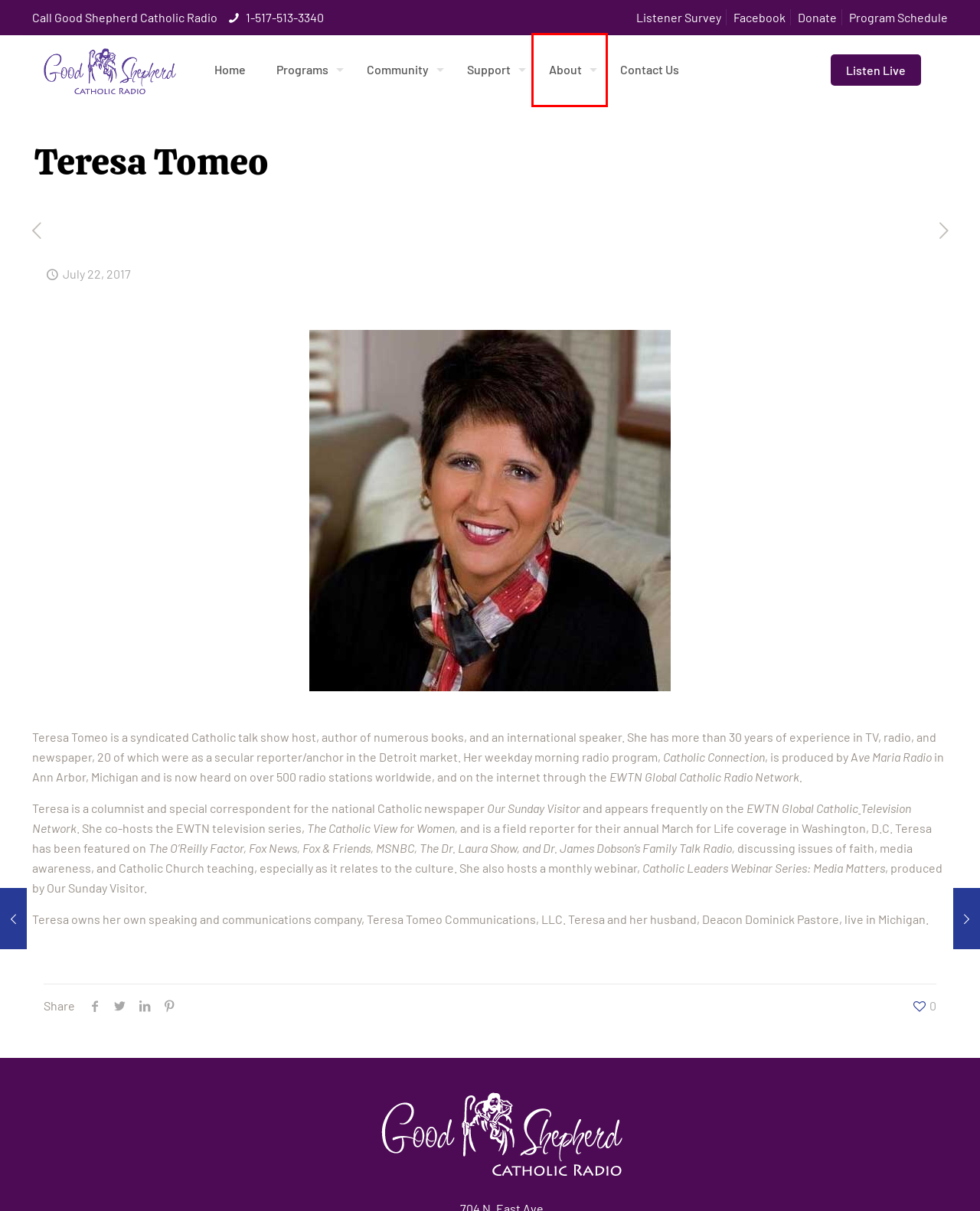Given a screenshot of a webpage with a red bounding box around a UI element, please identify the most appropriate webpage description that matches the new webpage after you click on the element. Here are the candidates:
A. Mission – Good Shepherd Catholic Radio
B. Contact Us – Good Shepherd Catholic Radio
C. Raymond Arroyo – Good Shepherd Catholic Radio
D. Dan Burke & Melissa Elson – Good Shepherd Catholic Radio
E. GSCR Donation – Good Shepherd Catholic Radio
F. Good Shepherd Catholic Radio
G. Listener Survey – Good Shepherd Catholic Radio
H. Home | JTV Studios - Award Winning Web Design Company

A